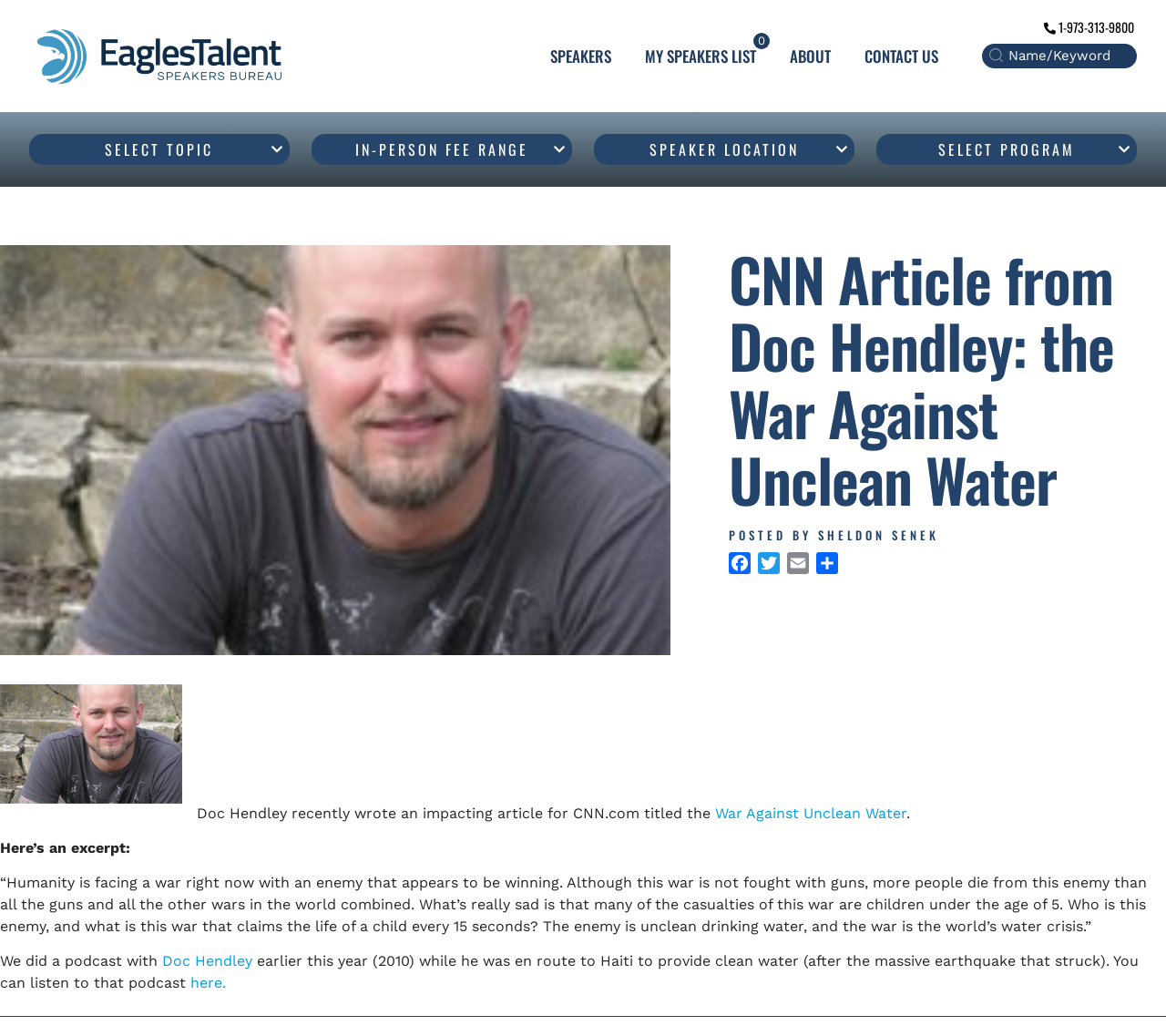Explain in detail what is displayed on the webpage.

The webpage appears to be an article page from Eagles Talent, a speakers bureau for motivational and inspirational keynote speakers. At the top left corner, there is a link to the Eagles Talent homepage, accompanied by a small image. Below this, there are several navigation links, including "SPEAKERS", "MY SPEAKERS LIST", "ABOUT", and "CONTACT US", arranged horizontally across the page.

On the right side of the page, there is a search bar with a "Search" button, accompanied by a small image. Above the search bar, there is a phone number with a small icon.

The main content of the page is an article titled "CNN Article from Doc Hendley: the War Against Unclean Water". The article is divided into sections, with headings and paragraphs of text. The article begins with a brief introduction, followed by a quote from Doc Hendley about the world's water crisis. There are also links to Doc Hendley's social media profiles, including Facebook, Twitter, and Email, as well as a "Share" link.

Below the article, there is a section with a heading "SELECT TOPIC", followed by three more headings: "IN-PERSON FEE RANGE", "SPEAKER LOCATION", and "SELECT PROGRAM". These headings are arranged horizontally across the page.

At the bottom of the page, there is a section with a link to a podcast featuring Doc Hendley, along with a brief description of the podcast.